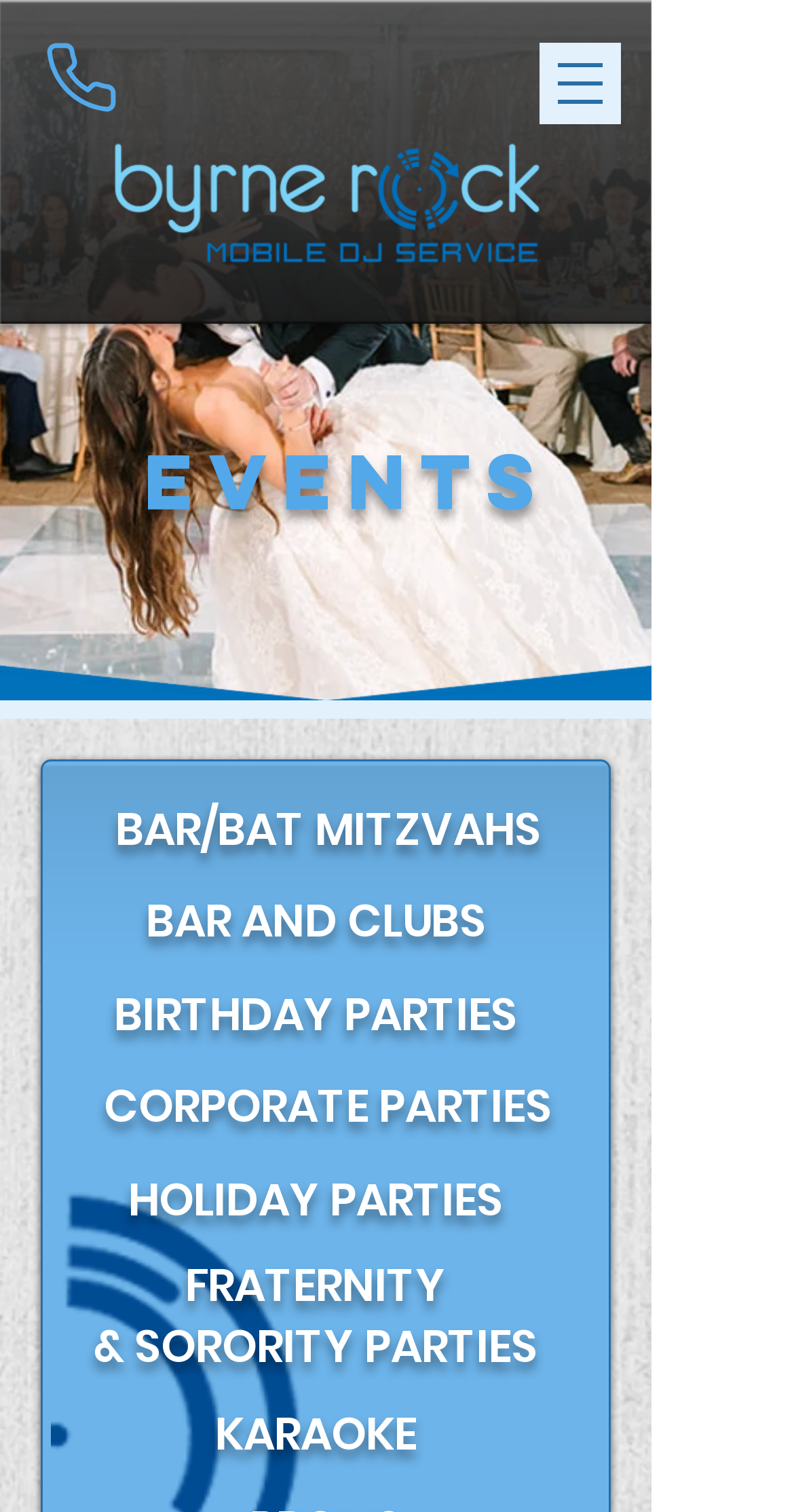Based on the element description: "Wix.com", identify the UI element and provide its bounding box coordinates. Use four float numbers between 0 and 1, [left, top, right, bottom].

None